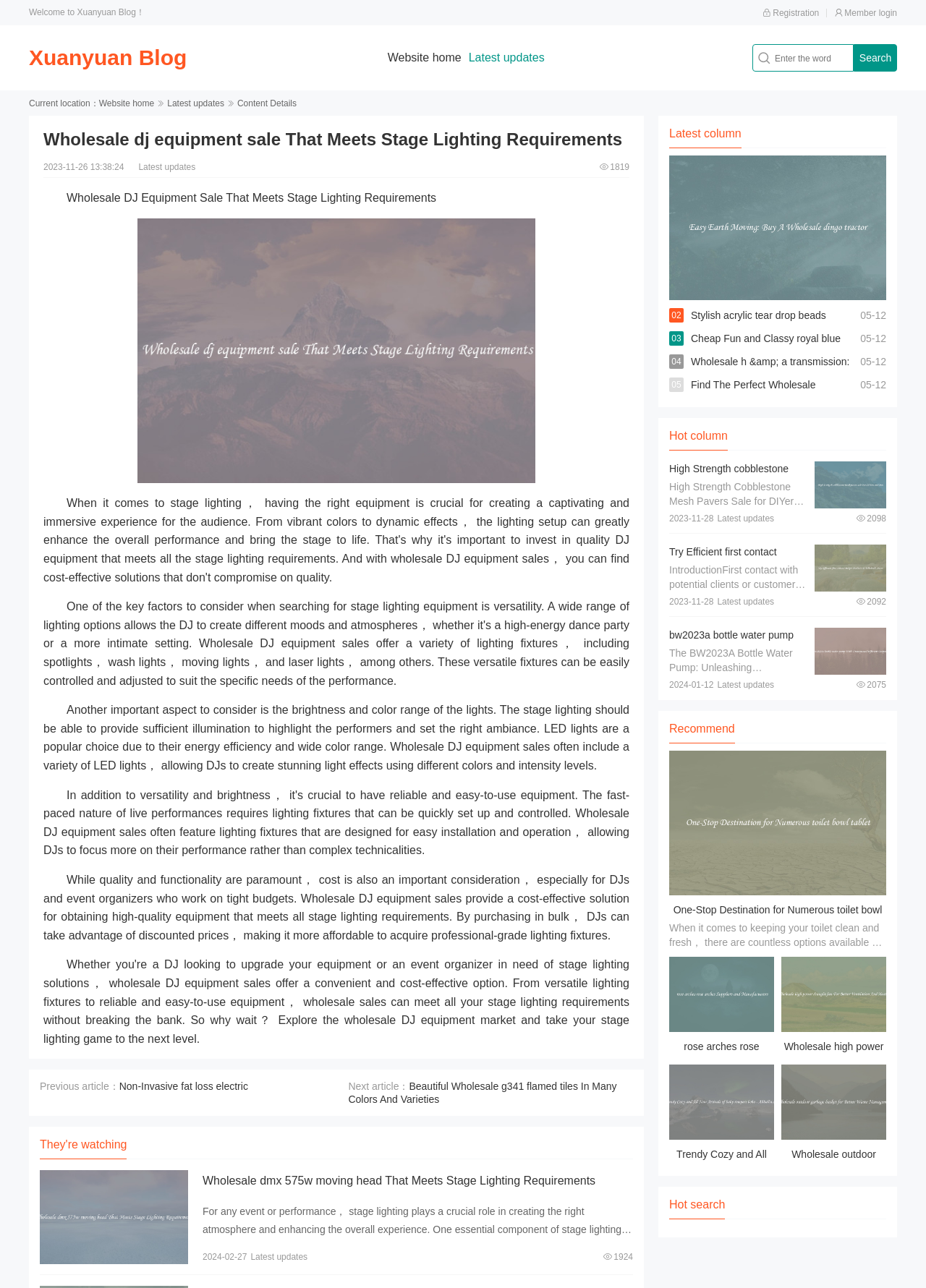Please locate the bounding box coordinates of the element that should be clicked to achieve the given instruction: "View wholesale DJ equipment sale details".

[0.043, 0.909, 0.203, 0.982]